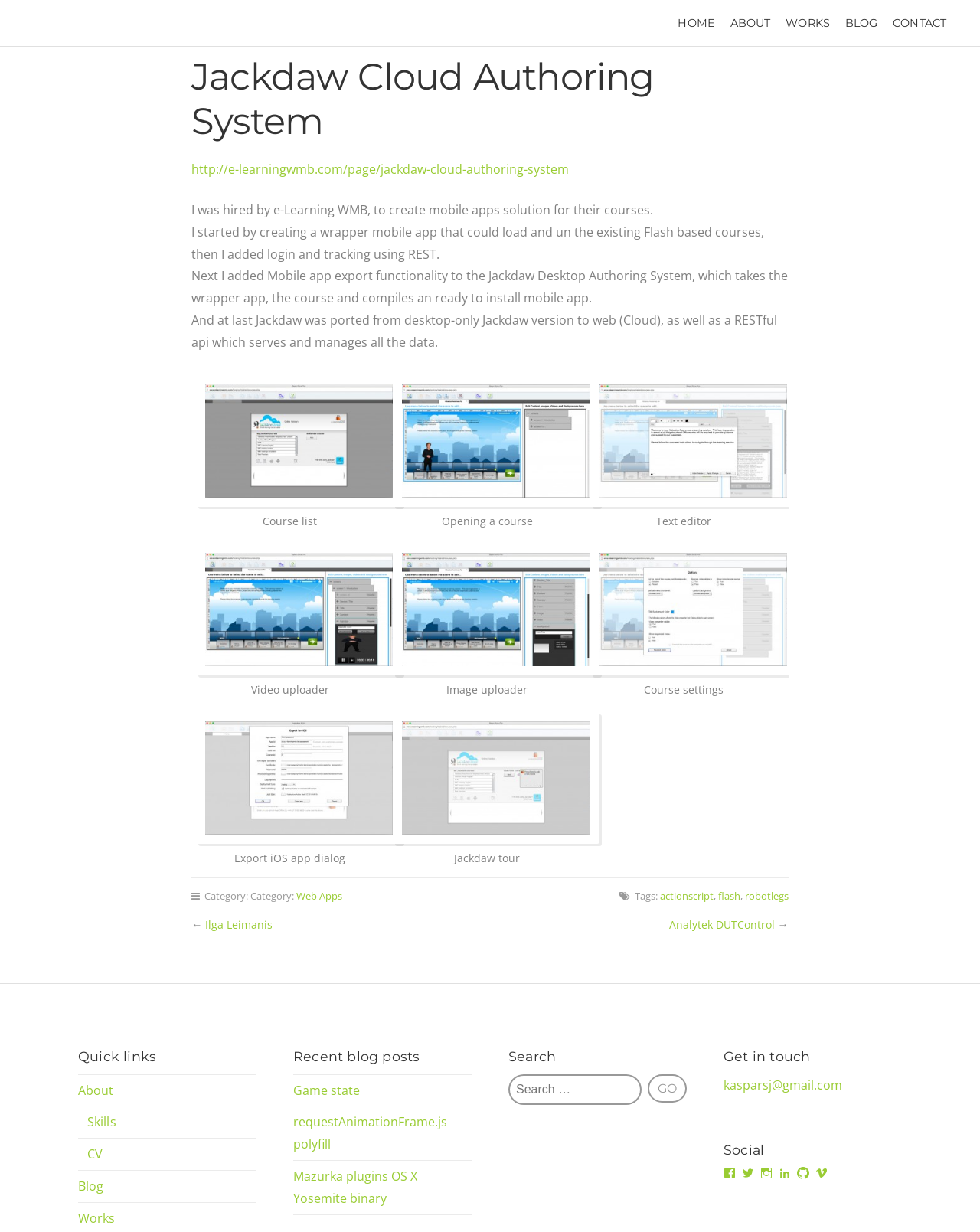Provide the bounding box coordinates of the section that needs to be clicked to accomplish the following instruction: "Check the course list."

[0.268, 0.417, 0.324, 0.429]